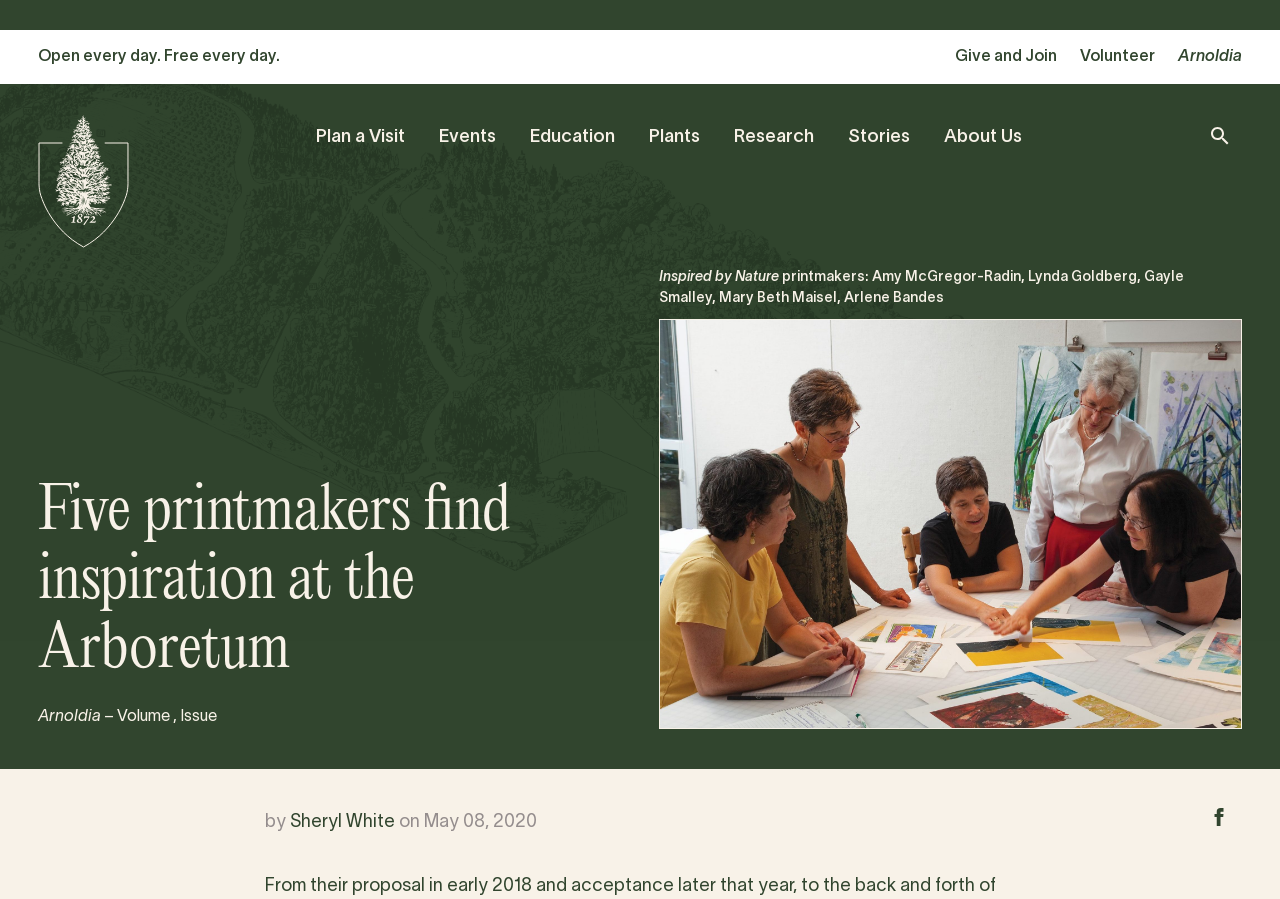Extract the bounding box coordinates of the UI element described: "About Us". Provide the coordinates in the format [left, top, right, bottom] with values ranging from 0 to 1.

[0.737, 0.143, 0.798, 0.162]